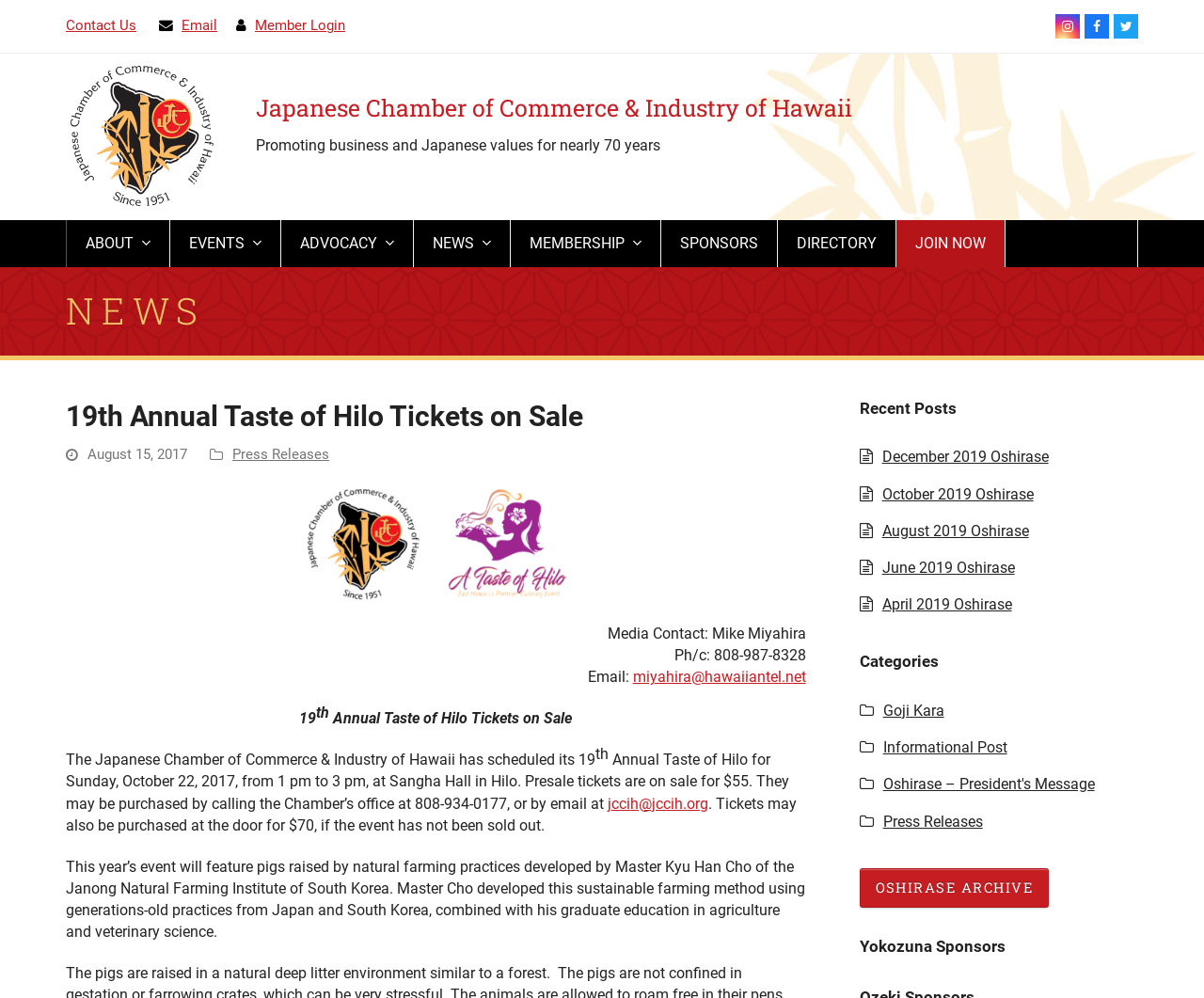Pinpoint the bounding box coordinates of the clickable area necessary to execute the following instruction: "Click Contact Us". The coordinates should be given as four float numbers between 0 and 1, namely [left, top, right, bottom].

[0.055, 0.017, 0.113, 0.034]